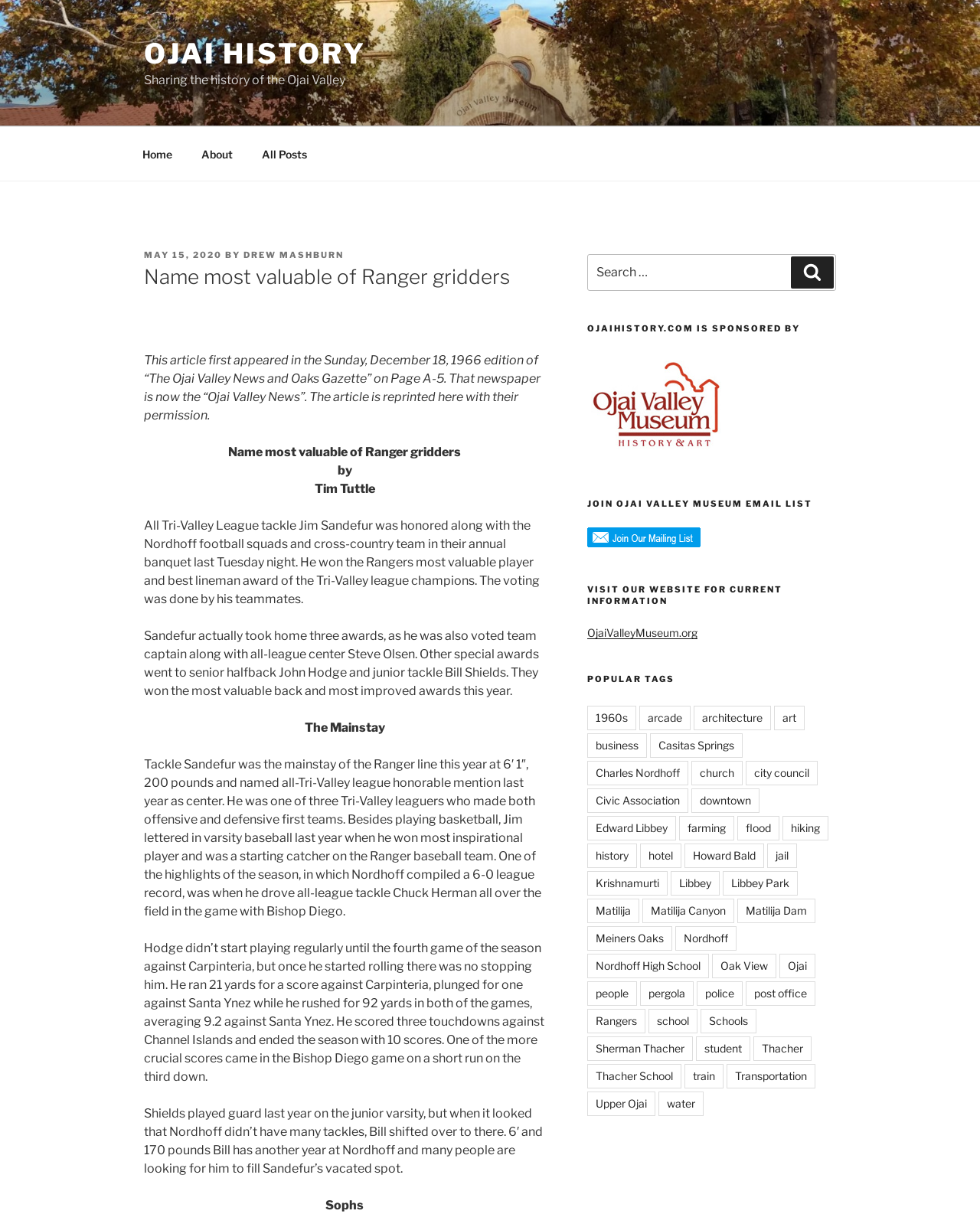Identify the bounding box coordinates of the clickable region required to complete the instruction: "Search for something". The coordinates should be given as four float numbers within the range of 0 and 1, i.e., [left, top, right, bottom].

[0.599, 0.207, 0.853, 0.237]